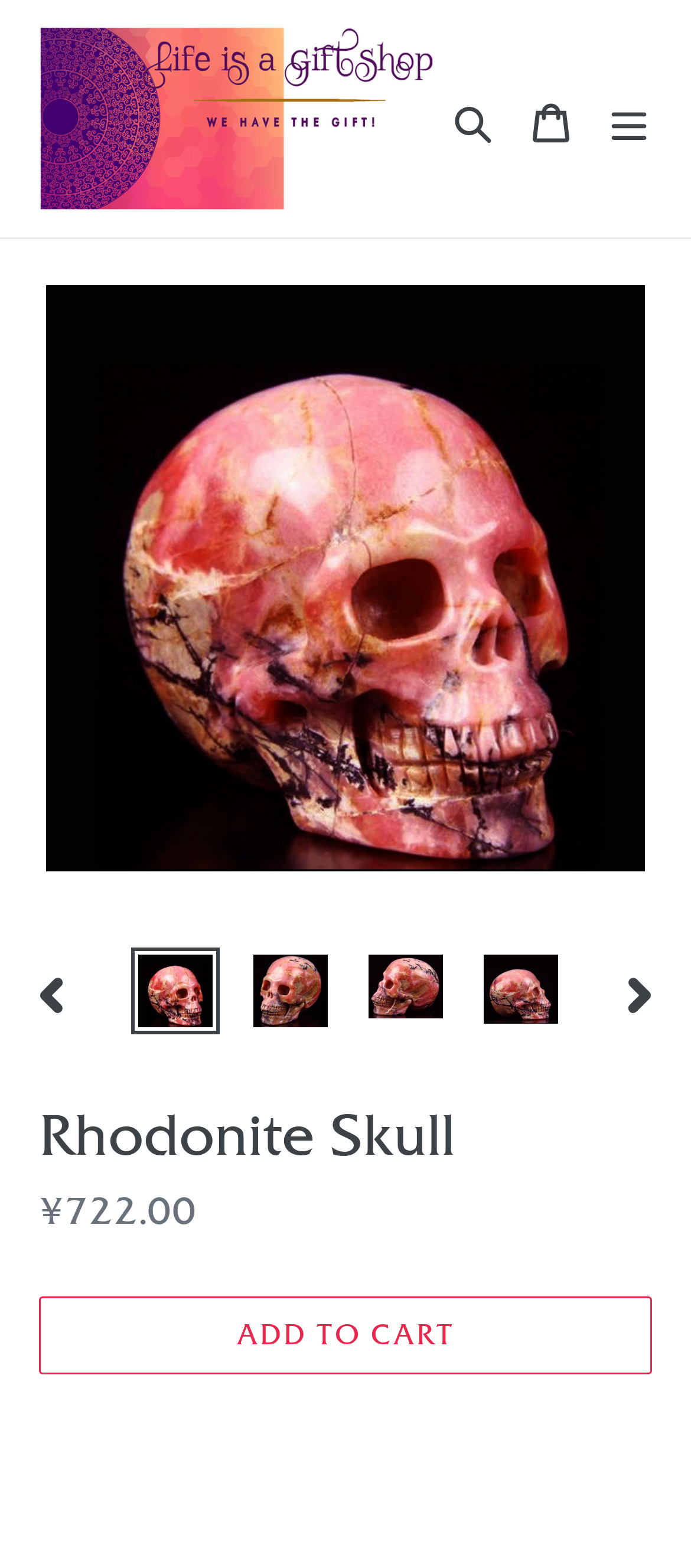Can you find the bounding box coordinates for the element that needs to be clicked to execute this instruction: "Click the search button"? The coordinates should be given as four float numbers between 0 and 1, i.e., [left, top, right, bottom].

[0.628, 0.049, 0.741, 0.102]